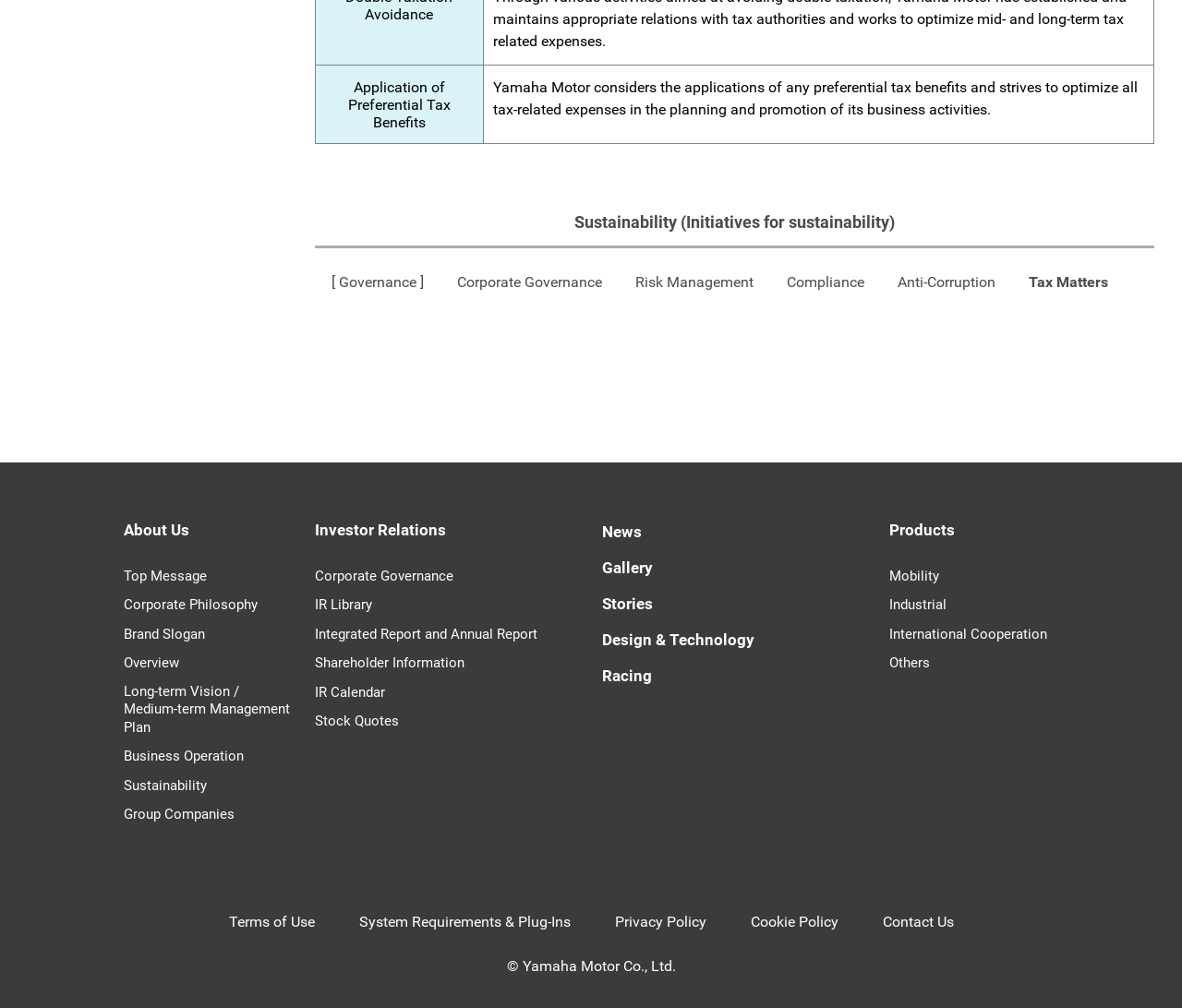Locate the bounding box coordinates of the element that should be clicked to execute the following instruction: "Contact Us".

[0.728, 0.896, 0.825, 0.932]